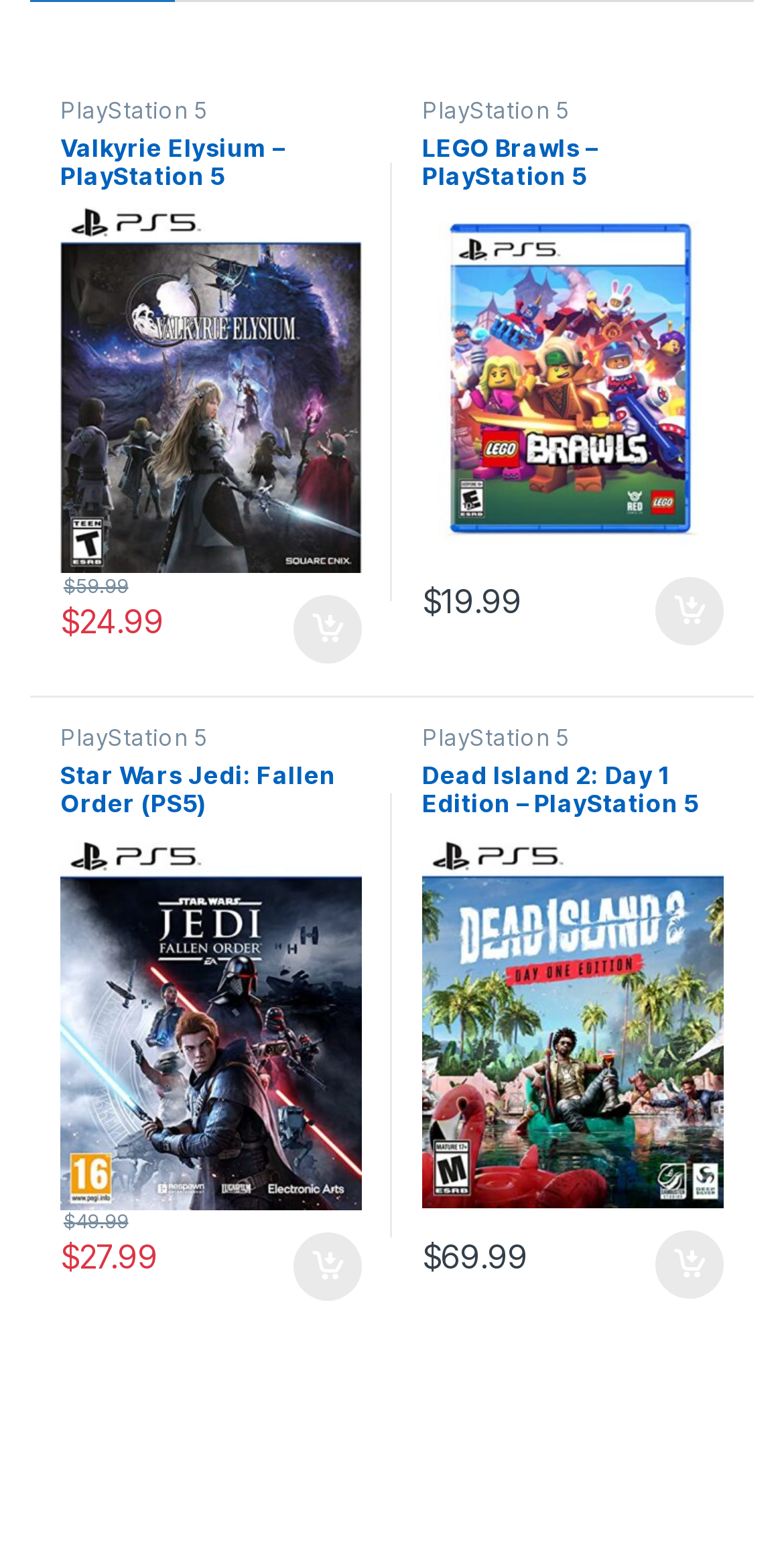Please give a short response to the question using one word or a phrase:
What is the original price of Star Wars Jedi: Fallen Order (PS5)?

$49.99